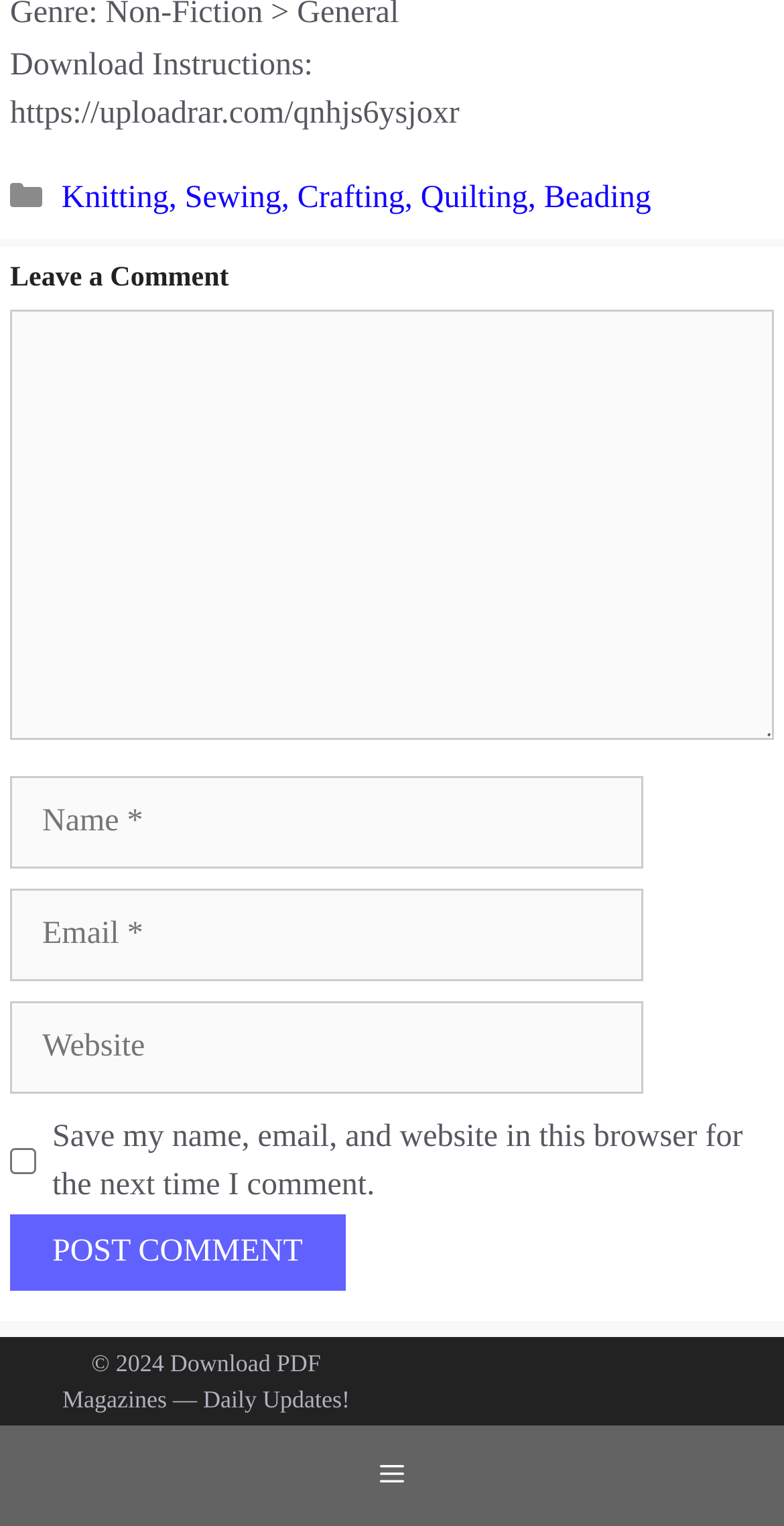Reply to the question below using a single word or brief phrase:
What is the purpose of the textbox at the top?

Comment